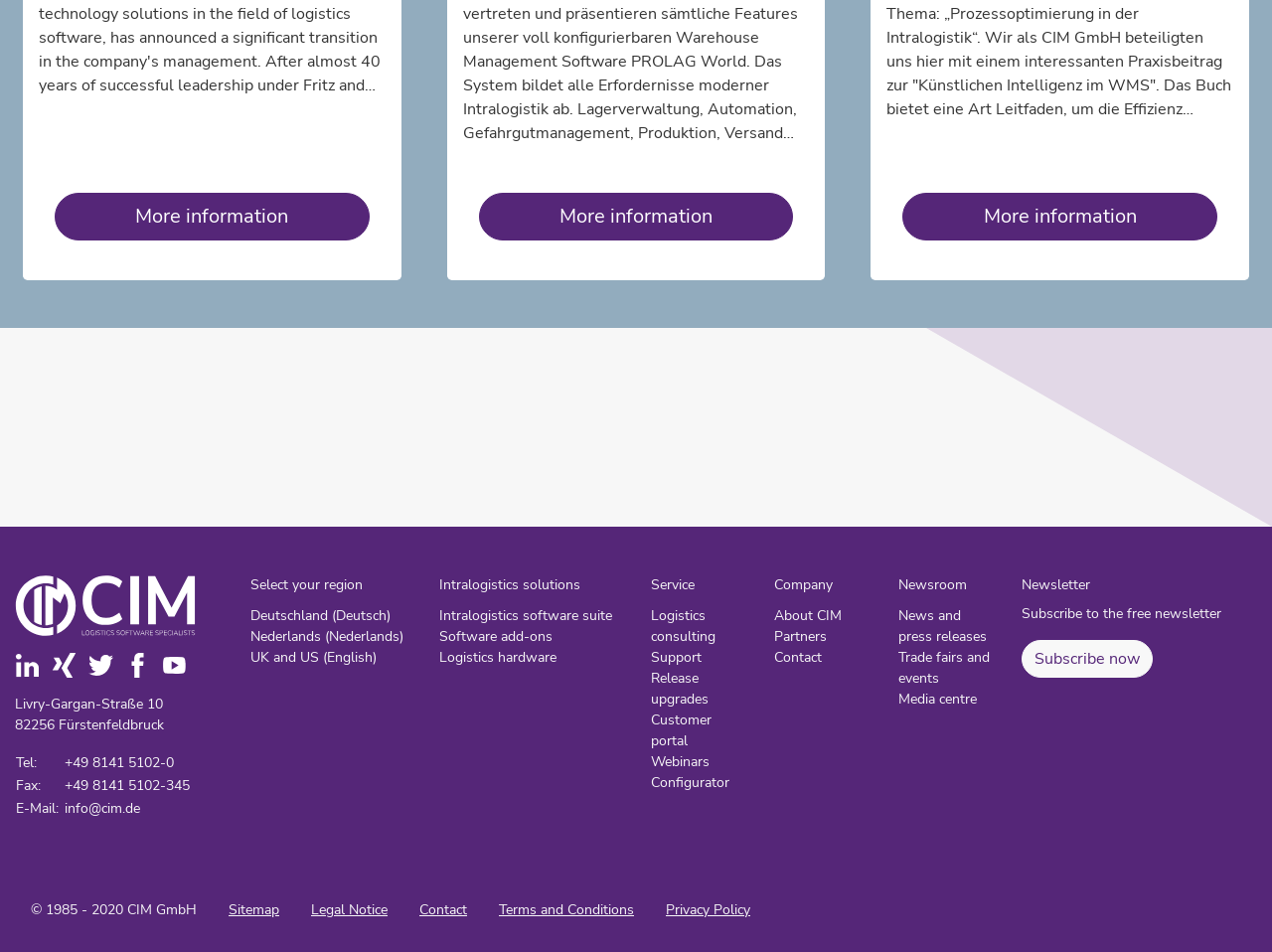How many regions can be selected?
Can you give a detailed and elaborate answer to the question?

I counted the number of region selection links with text 'Deutschland (Deutsch)', 'Nederlands (Nederlands)', and 'UK and US (English)'.